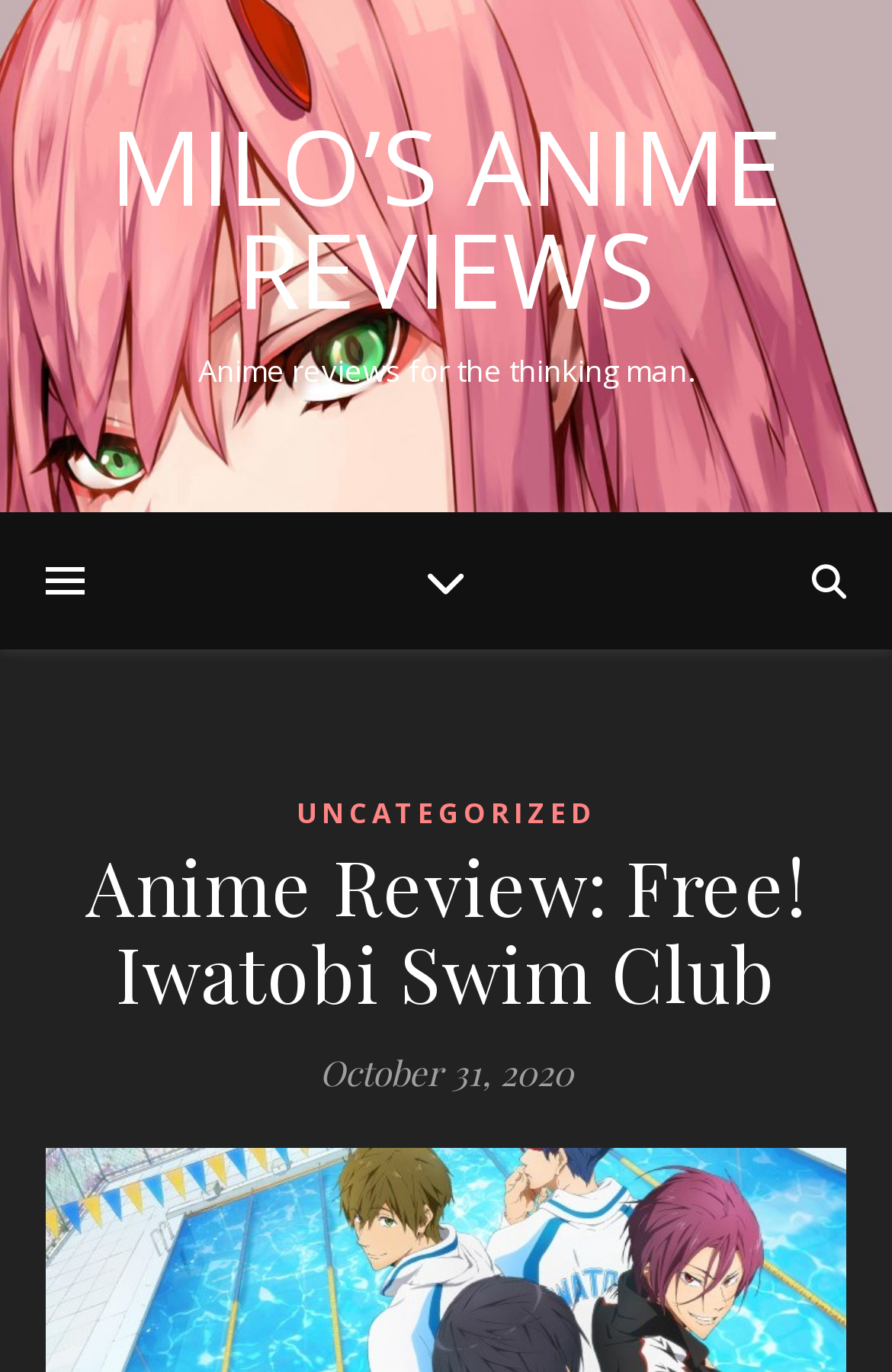Identify the webpage's primary heading and generate its text.

Anime Review: Free! Iwatobi Swim Club